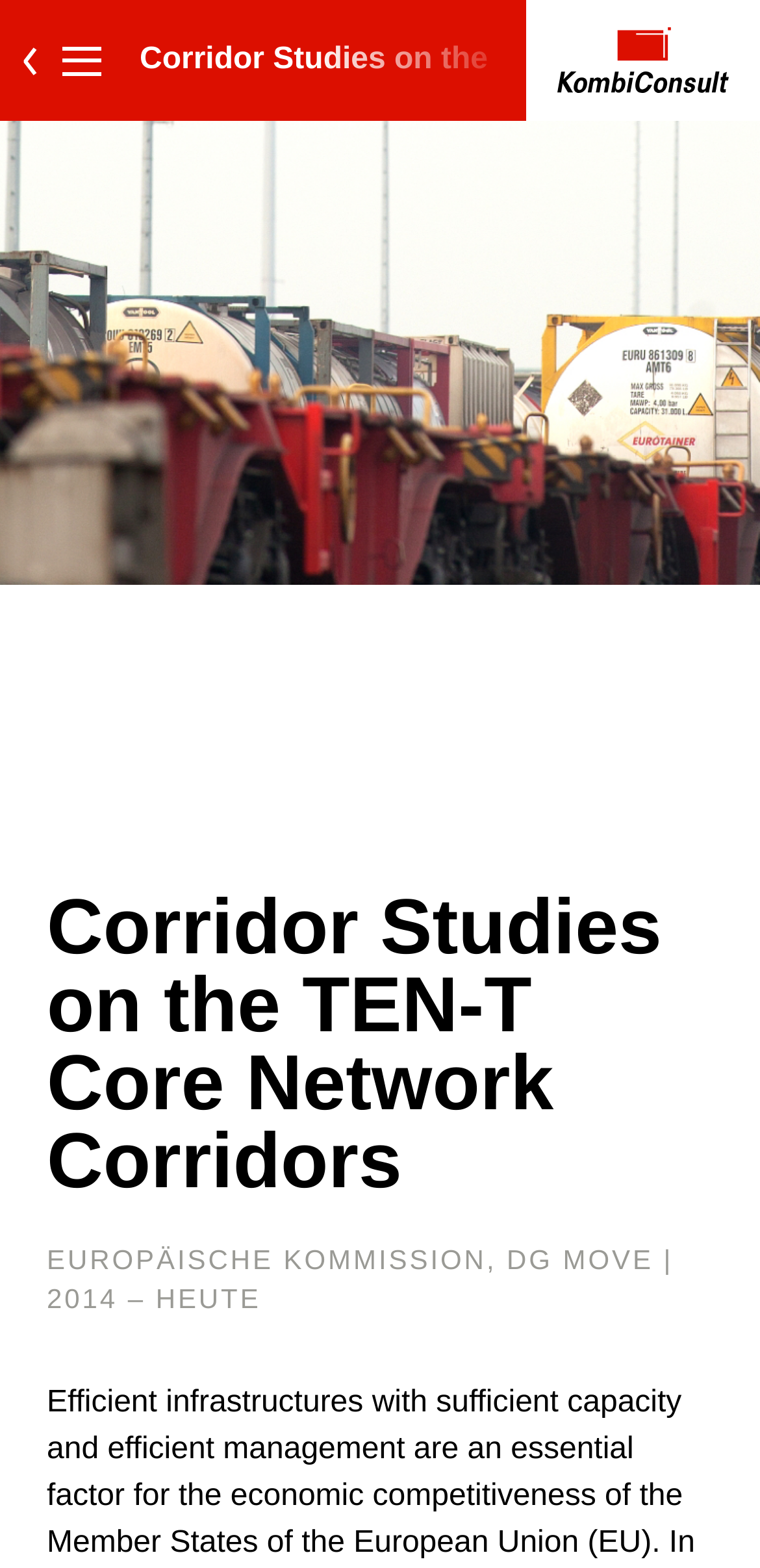How many links are present in the top section of the webpage?
Examine the webpage screenshot and provide an in-depth answer to the question.

I counted the number of link elements in the top section of the webpage, which includes the 'zurück' link and the 'KombiConsult' link. There are two links in total.